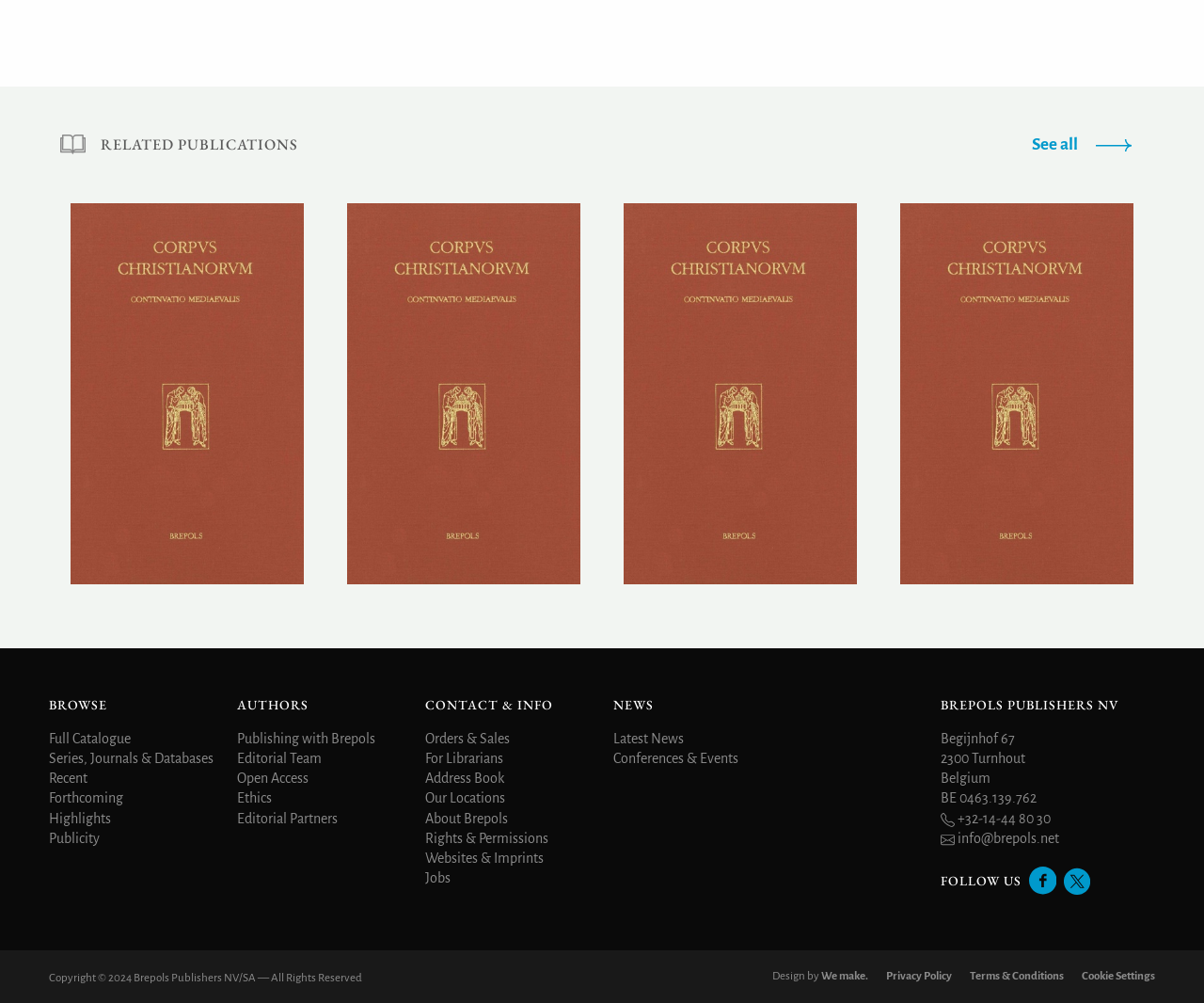Provide your answer in a single word or phrase: 
How many social media links are there in the 'FOLLOW US' section?

2